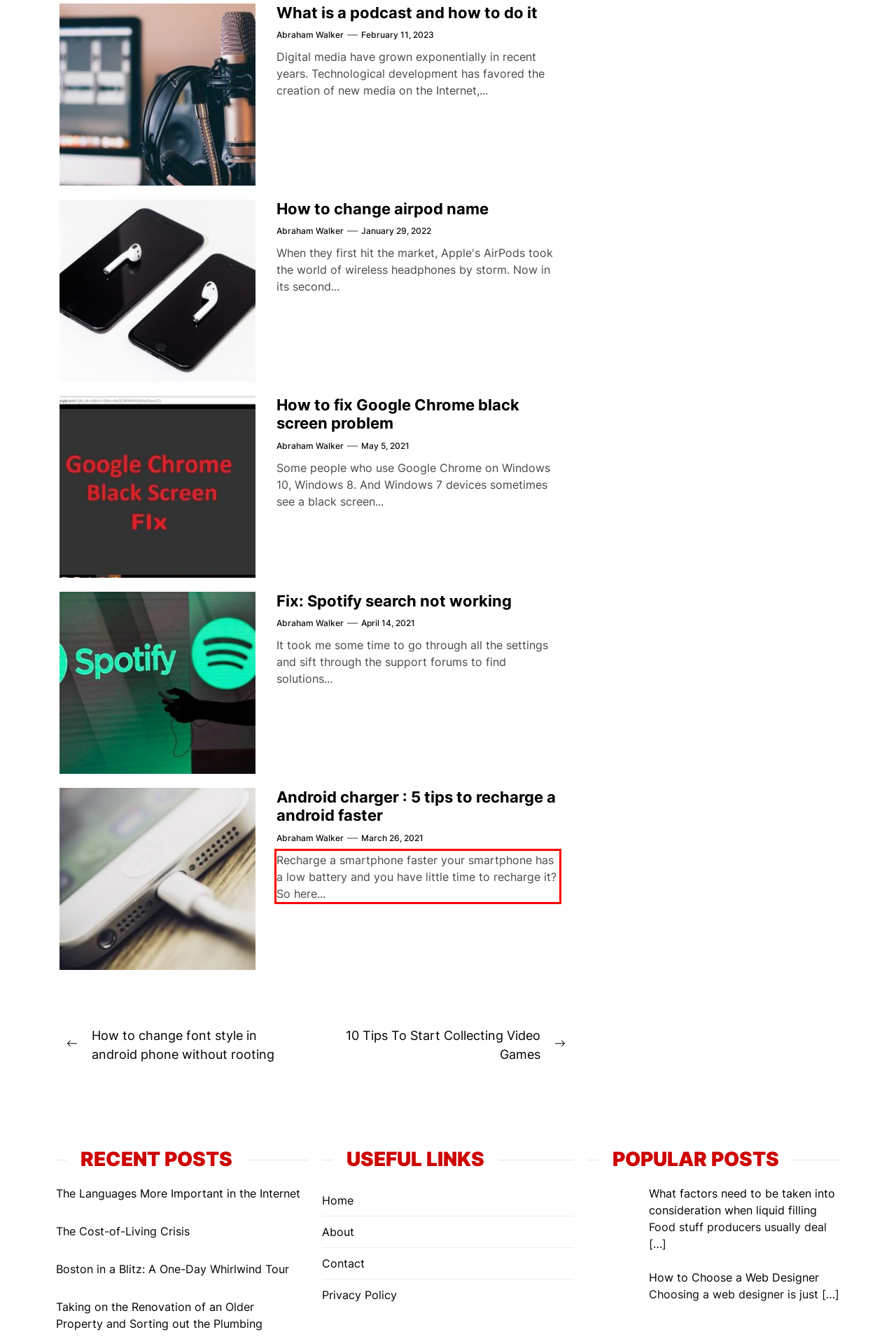Please perform OCR on the text content within the red bounding box that is highlighted in the provided webpage screenshot.

Recharge a smartphone faster your smartphone has a low battery and you have little time to recharge it? So here...